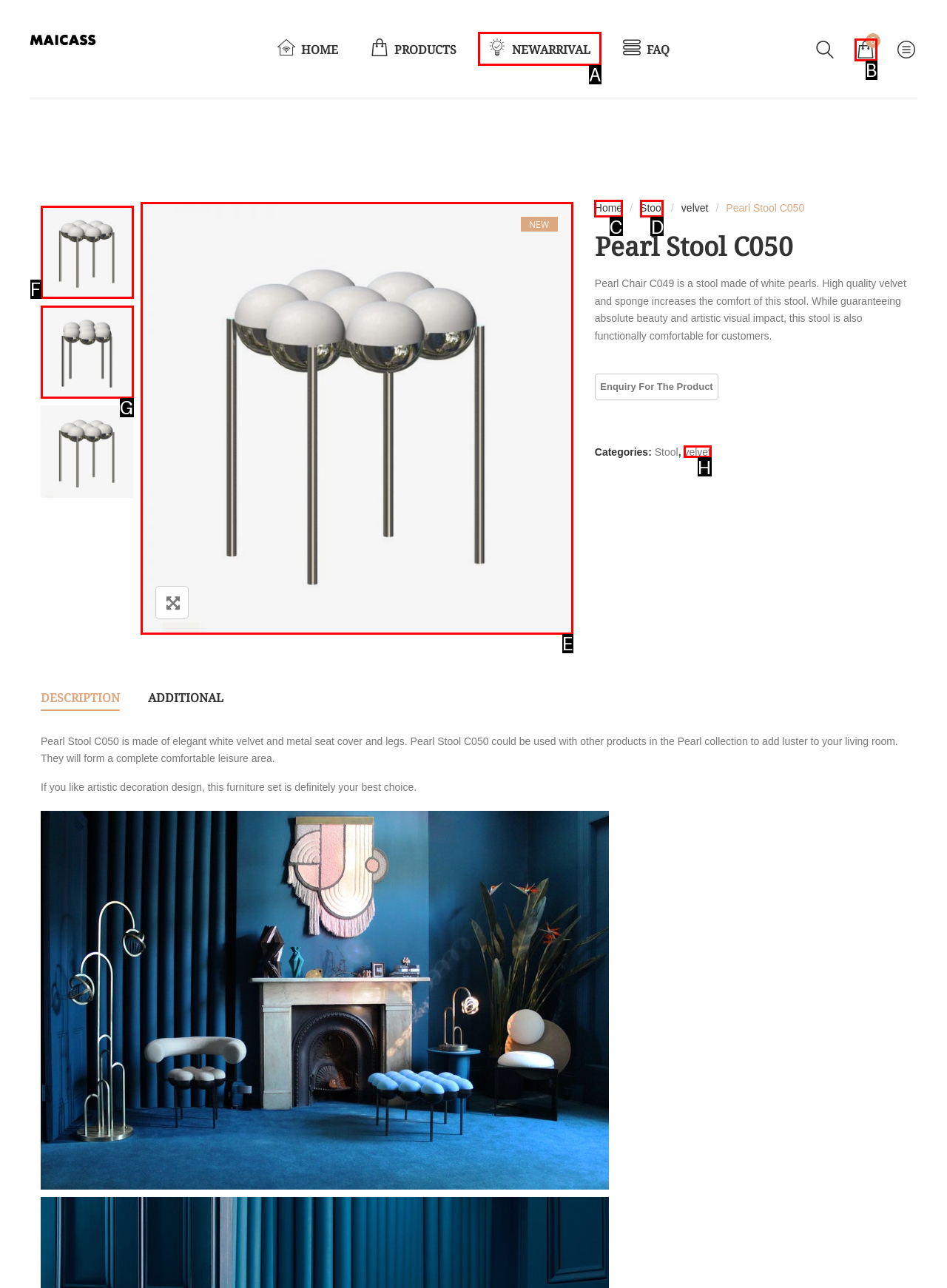Which HTML element matches the description: Cart 0?
Reply with the letter of the correct choice.

B